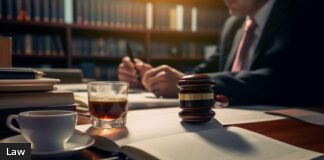Describe every detail you can see in the image.

The image features a professional setting that embodies the legal field. In the foreground, there's a gavel resting beside a glass of whiskey and a small coffee cup, suggesting a blend of seriousness and relaxation. The background reveals a richly adorned library filled with books, indicating a wealth of legal knowledge and resources. A man in a suit, whose hands are partially visible, is engaged in either note-taking or reviewing documents, emphasizing the diligent nature of legal work. This atmosphere reflects the themes explored in the article titled "4 Work Based Laws You Should Know," hinting at the intersection of law and daily life.